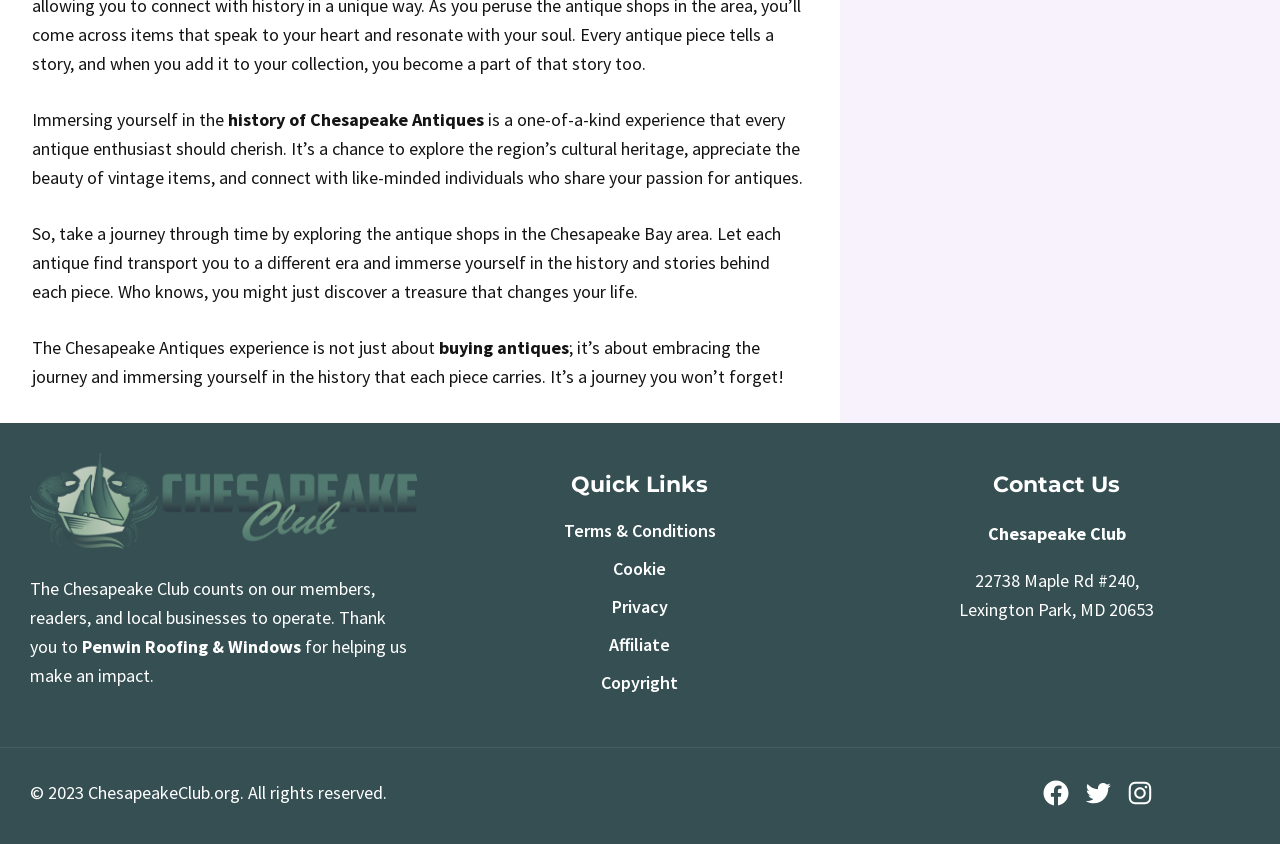Can you determine the bounding box coordinates of the area that needs to be clicked to fulfill the following instruction: "Follow the Chesapeake Club on Facebook"?

[0.813, 0.921, 0.836, 0.957]